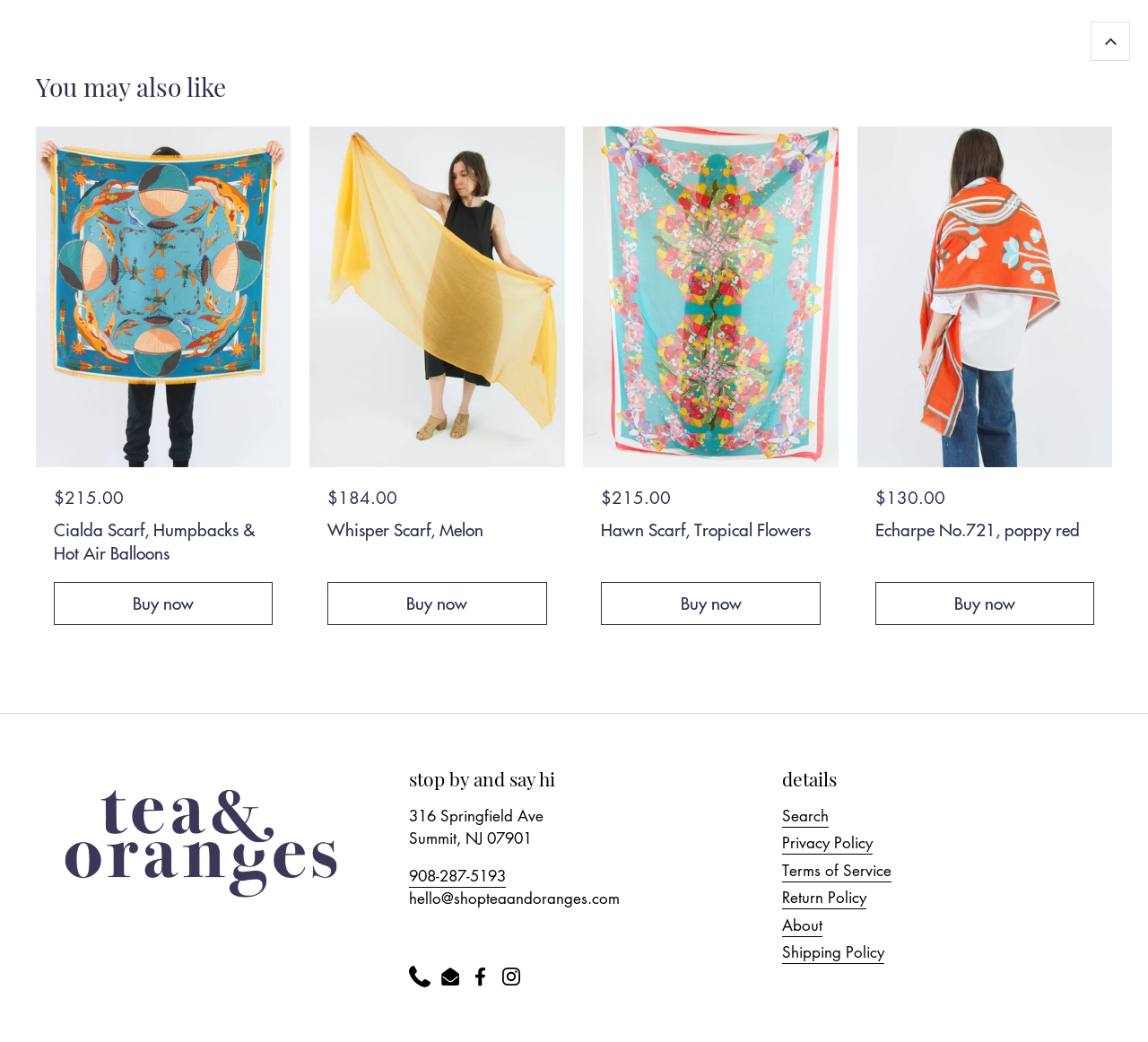What is the price of Cialda Scarf, Humpbacks & Hot Air Balloons?
Please analyze the image and answer the question with as much detail as possible.

I found the price of Cialda Scarf, Humpbacks & Hot Air Balloons by looking at the StaticText element with the text '$215.00' which is located near the image of the scarf.